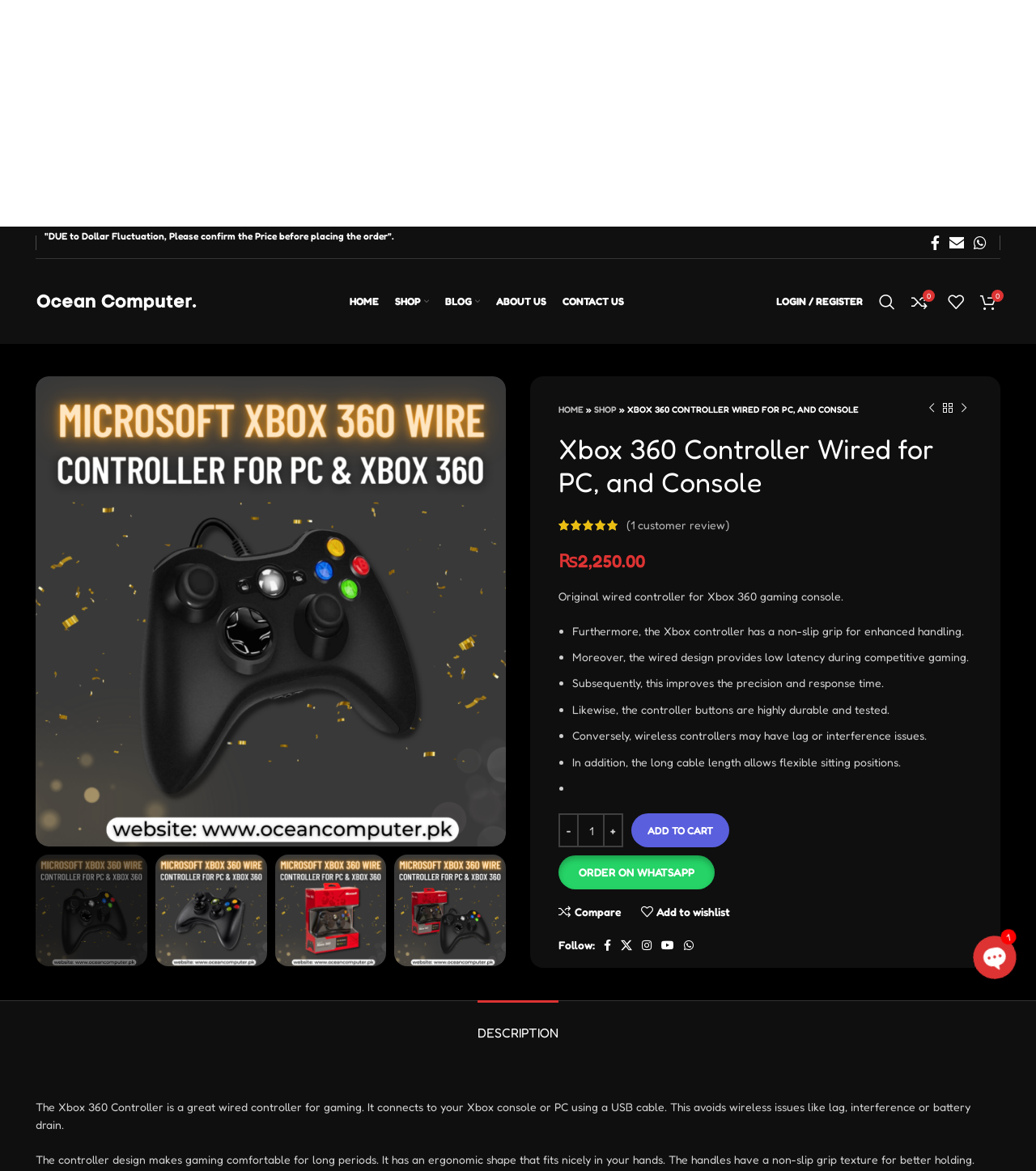Using the element description 0 Compare, predict the bounding box coordinates for the UI element. Provide the coordinates in (top-left x, top-left y, bottom-right x, bottom-right y) format with values ranging from 0 to 1.

[0.872, 0.05, 0.903, 0.078]